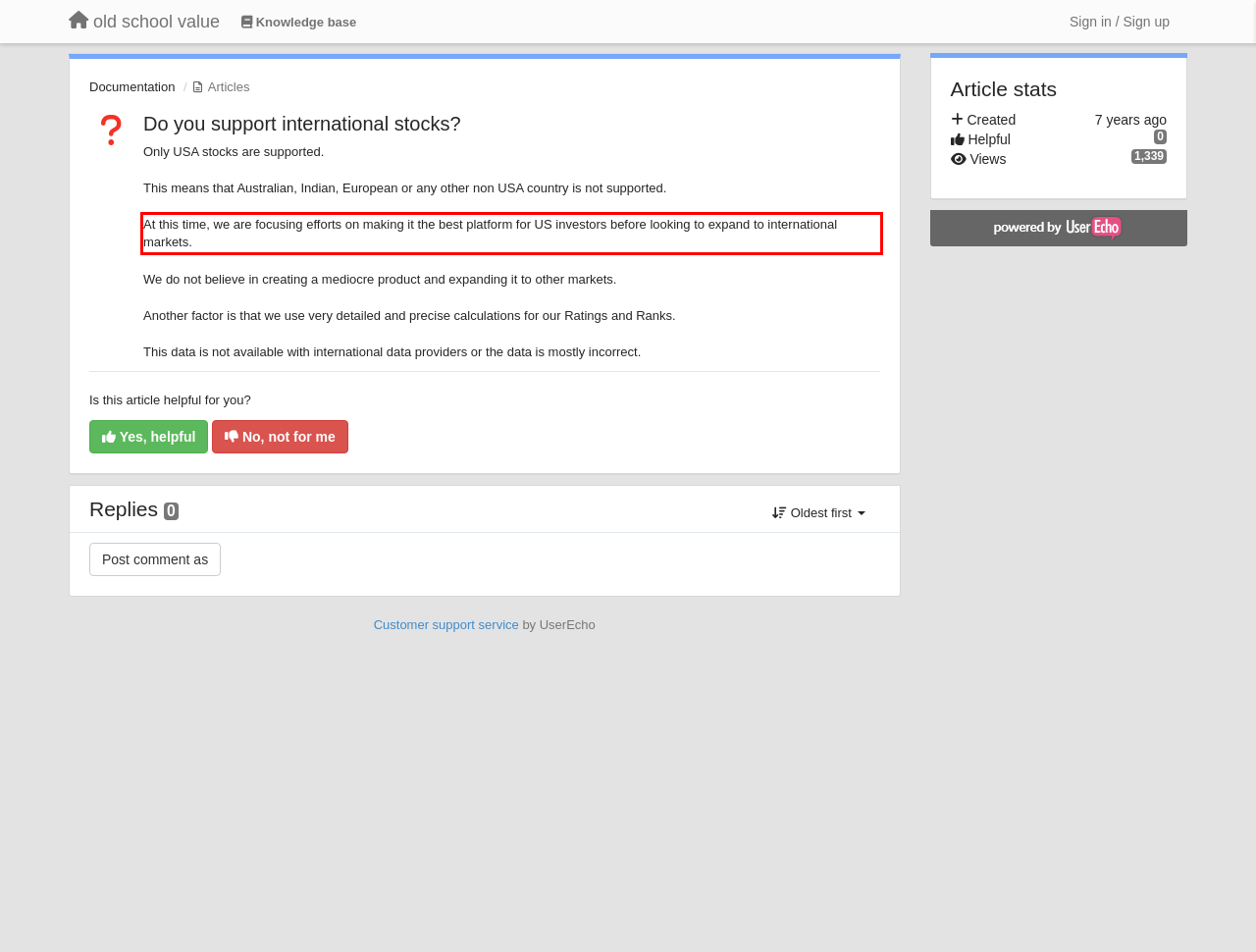Given the screenshot of a webpage, identify the red rectangle bounding box and recognize the text content inside it, generating the extracted text.

At this time, we are focusing efforts on making it the best platform for US investors before looking to expand to international markets.